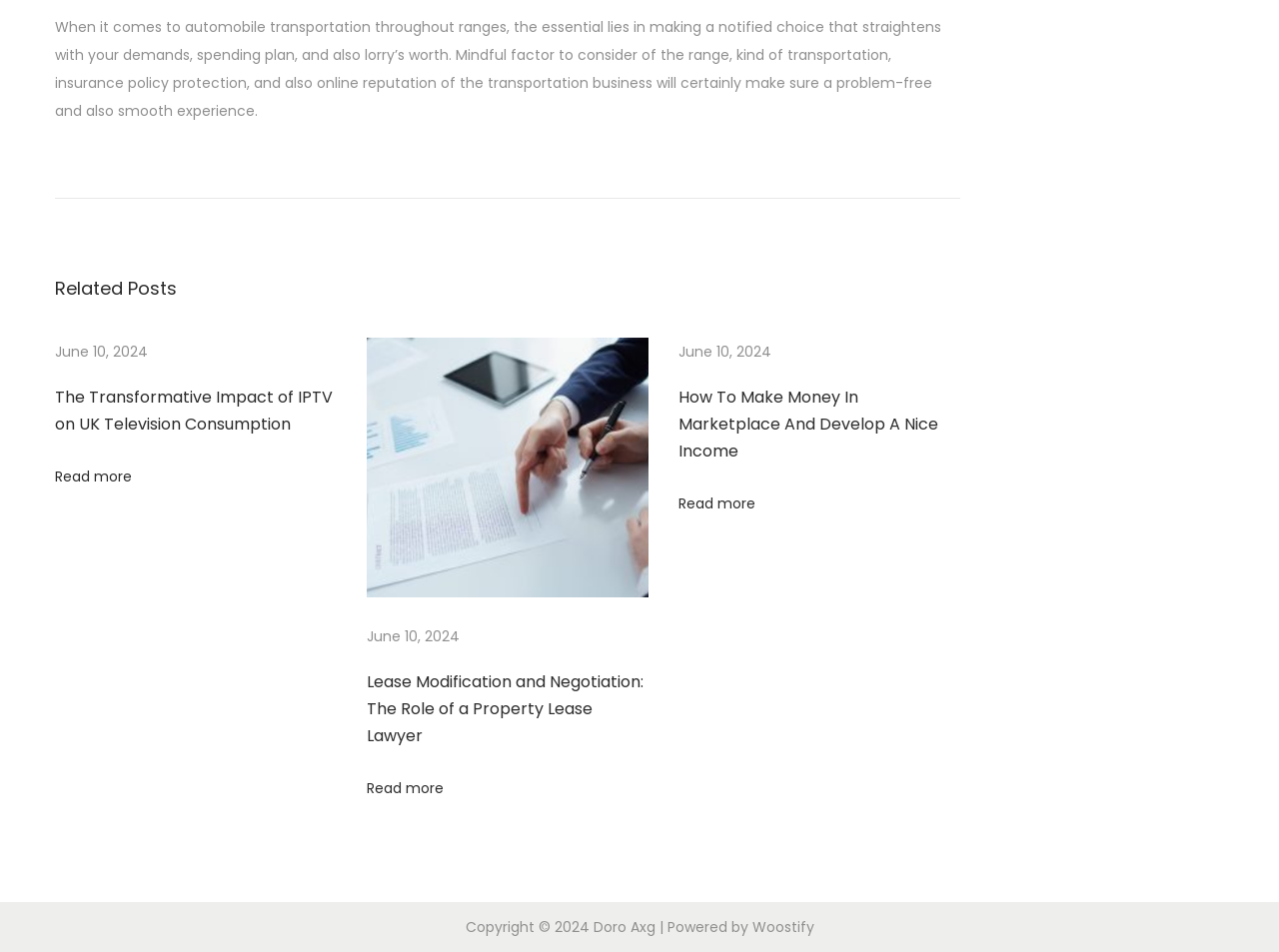Refer to the image and provide an in-depth answer to the question:
What is the name of the website's copyright holder?

I found the name by looking at the StaticText element with the text 'Doro Axg' which is located below the copyright symbol.